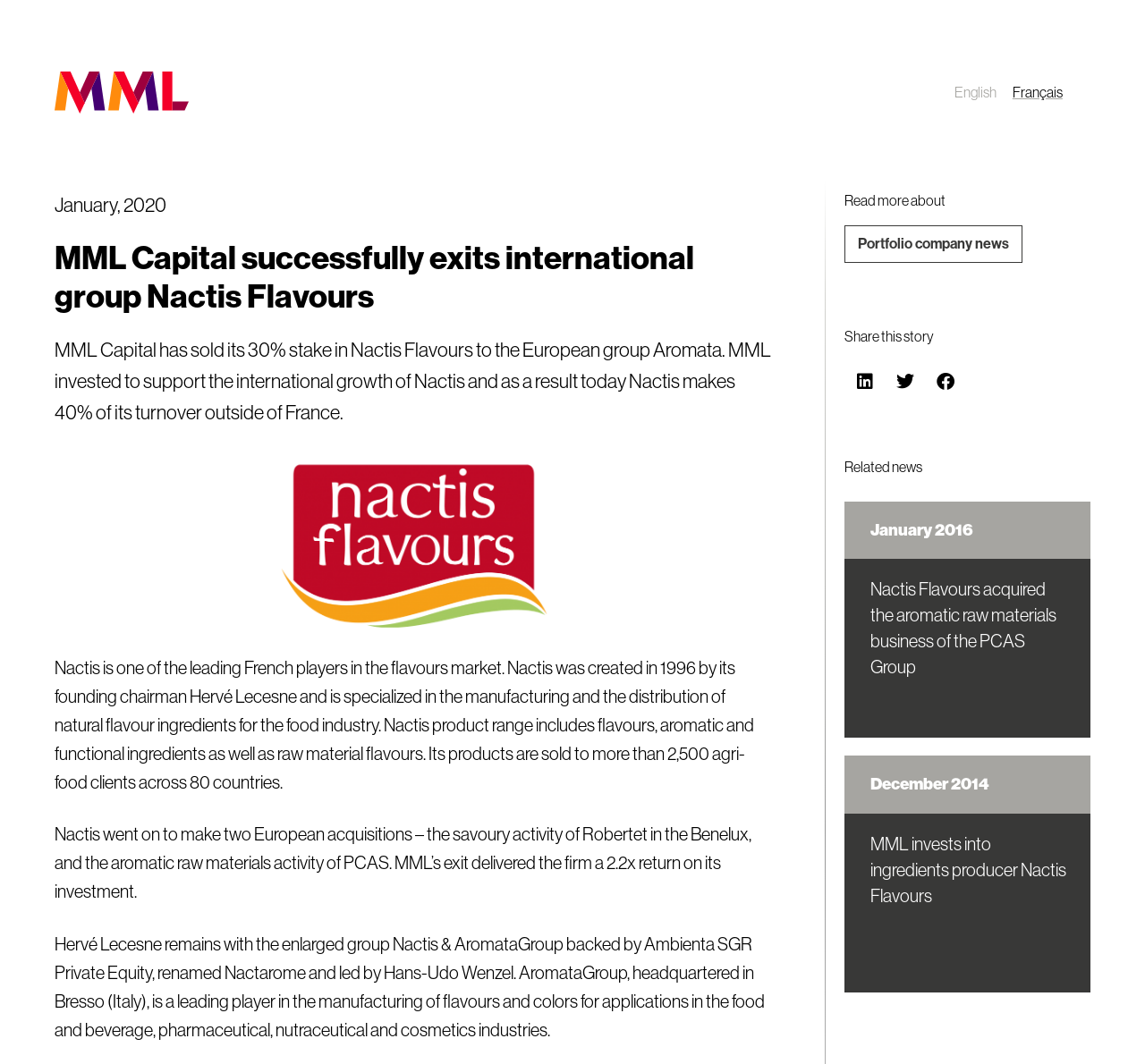What is the name of the company that MML Capital invested in?
Provide an in-depth and detailed answer to the question.

Based on the webpage content, MML Capital invested in Nactis Flavours, which is a leading French player in the flavours market. This information is obtained from the StaticText element with the text 'Nactis is one of the leading French players in the flavours market...'.